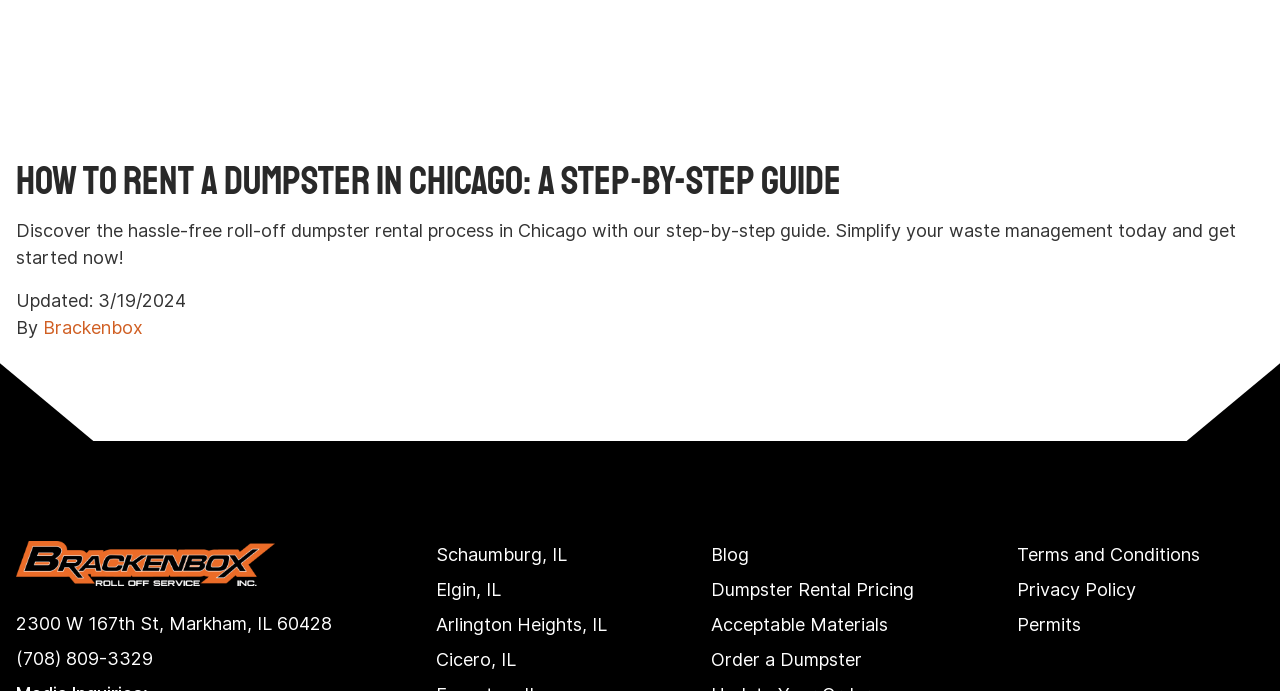Answer the following query with a single word or phrase:
What is the address of the dumpster rental service?

2300 W 167th St, Markham, IL 60428